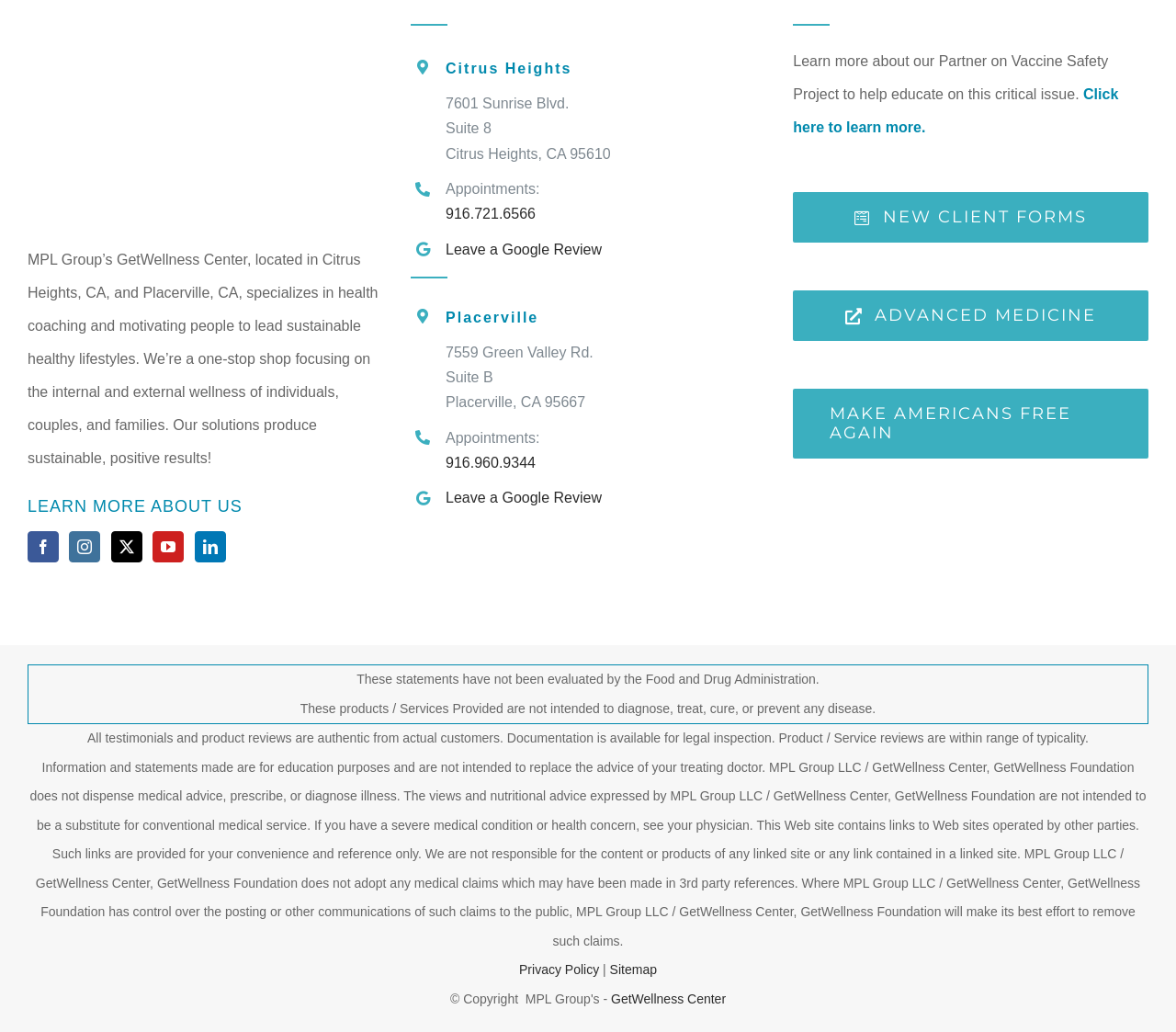Please identify the bounding box coordinates of the clickable element to fulfill the following instruction: "Visit Facebook page". The coordinates should be four float numbers between 0 and 1, i.e., [left, top, right, bottom].

[0.023, 0.515, 0.05, 0.545]